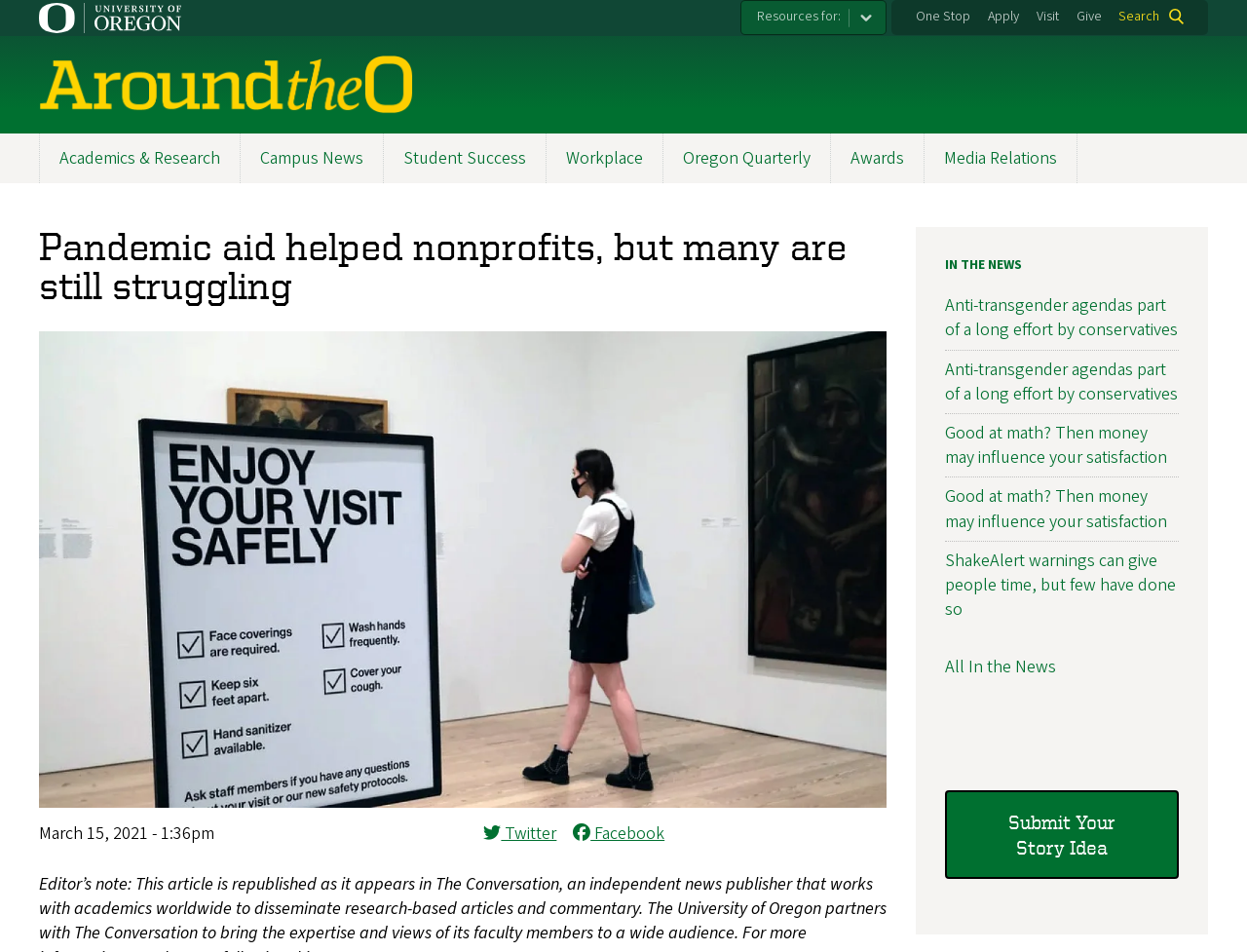What is the date of the article?
Refer to the image and give a detailed answer to the query.

I found the answer by looking at the time element with the text 'March 15, 2021 - 1:36pm', which suggests that it is the date of the article.